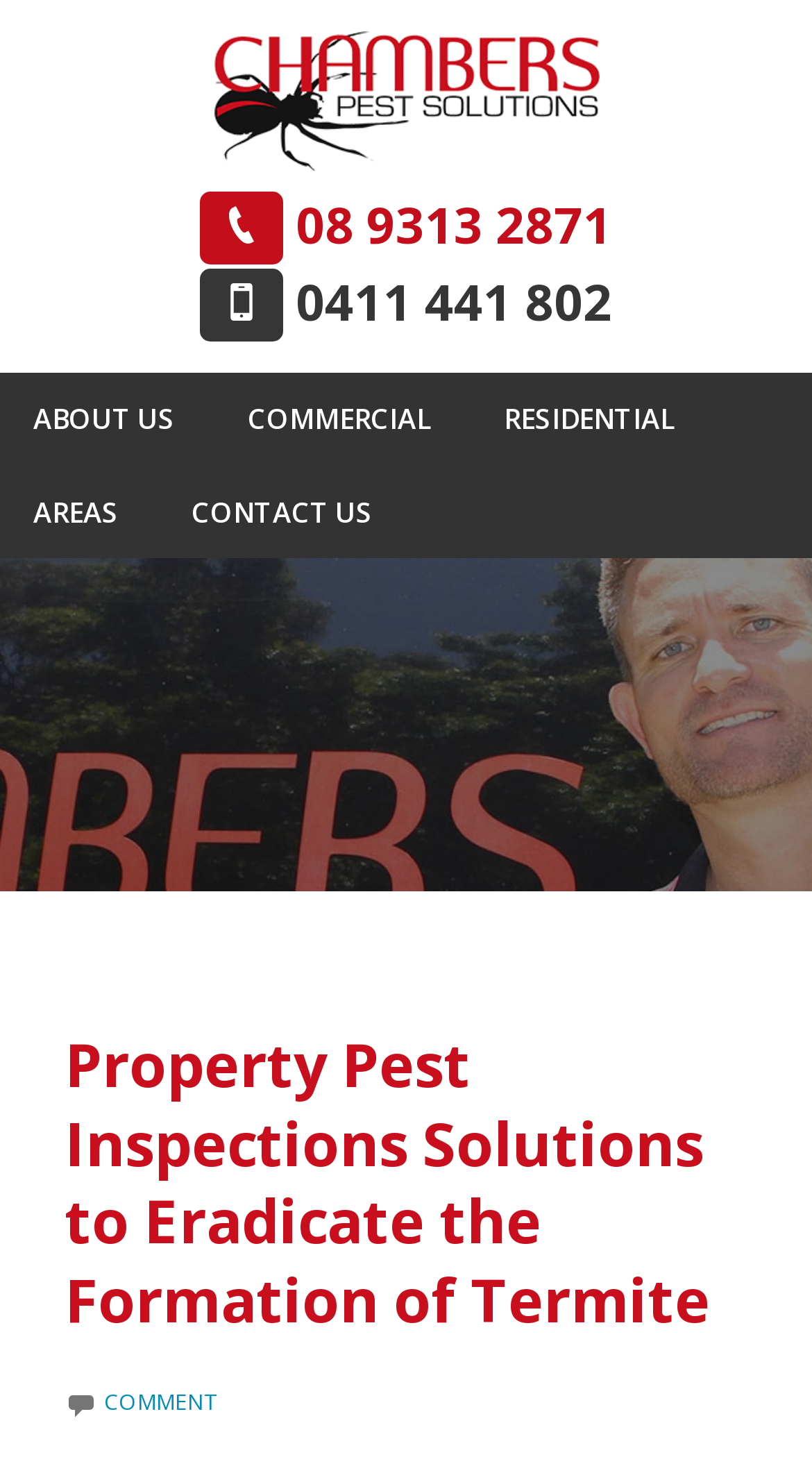By analyzing the image, answer the following question with a detailed response: How can users provide feedback on the webpage?

Users can provide feedback on the webpage by clicking on the 'COMMENT' link located at the bottom of the webpage.